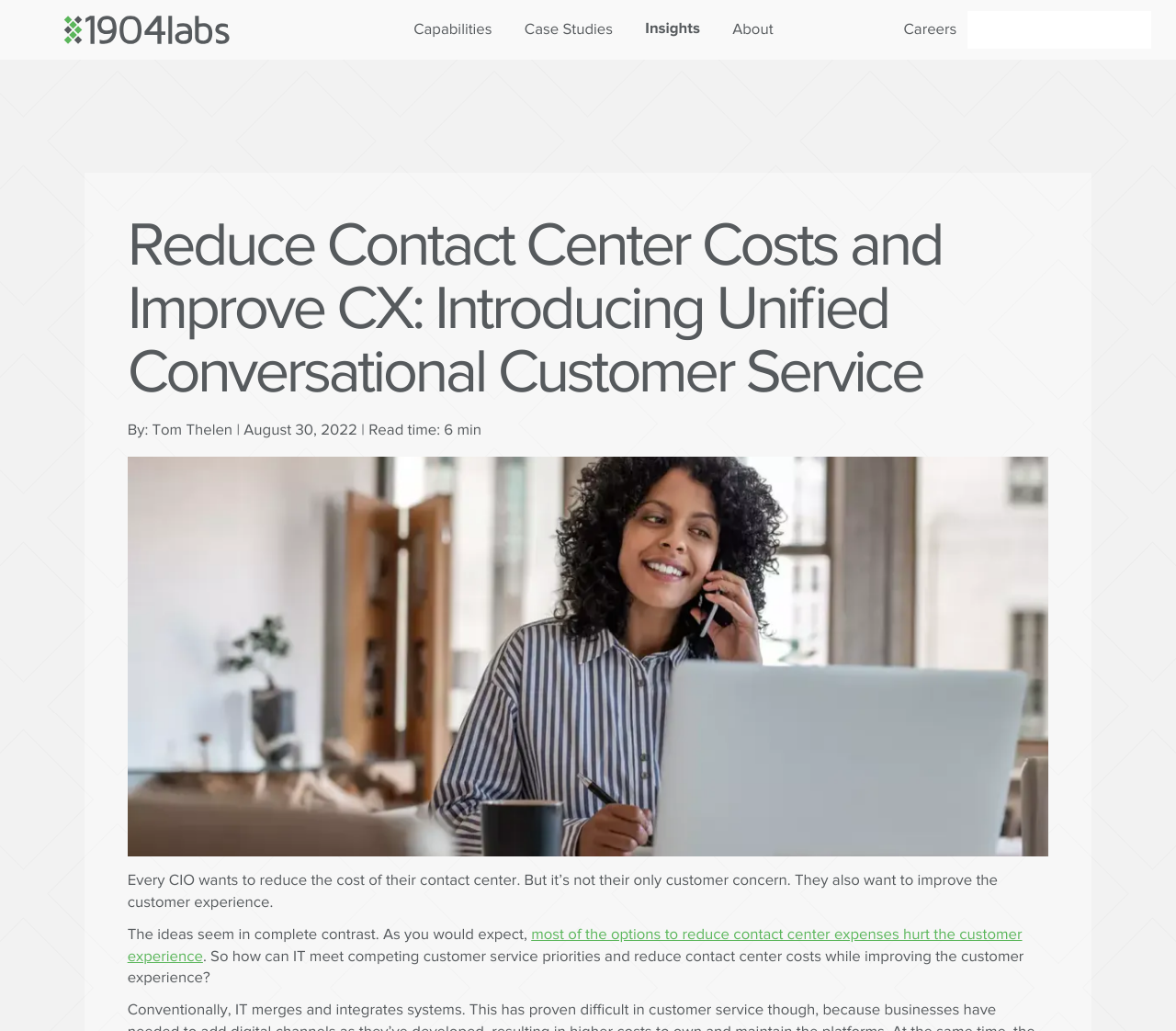Locate the bounding box coordinates of the segment that needs to be clicked to meet this instruction: "learn more about the Unified Conversational Customer Service Platform".

[0.823, 0.011, 0.979, 0.047]